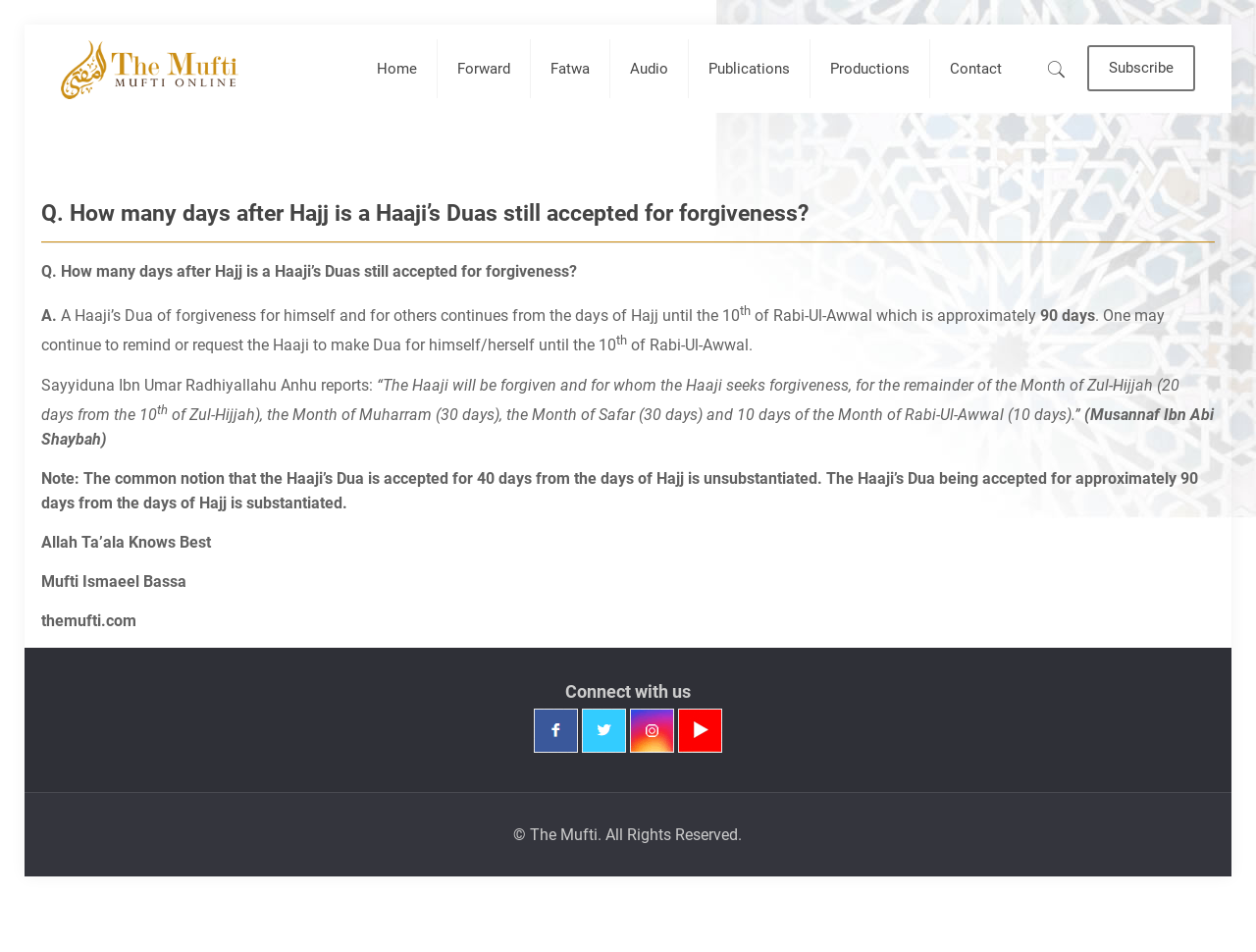Give a detailed account of the webpage's layout and content.

This webpage is about a question and answer related to Hajj and forgiveness. At the top, there is a logo of "The Mufti" with a link to the website, accompanied by a navigation menu with links to "Home", "Forward", "Fatwa", "Audio", "Publications", "Productions", and "Contact". 

Below the navigation menu, there is a heading that asks the question "How many days after Hajj is a Haaji’s Duas still accepted for forgiveness?" followed by a horizontal separator line. 

The main content of the webpage is a detailed answer to the question, which is divided into several paragraphs. The answer explains that a Haaji's Dua of forgiveness for himself and for others continues from the days of Hajj until the 10th of Rabi-Ul-Awwal, which is approximately 90 days. It also quotes a Hadith from Sayyiduna Ibn Umar Radhiyallahu Anhu, which mentions the duration of forgiveness. 

At the bottom of the webpage, there is a section that says "Connect with us" and provides links to social media platforms, along with their respective icons. There is also a copyright notice that reads "© The Mufti. All Rights Reserved."